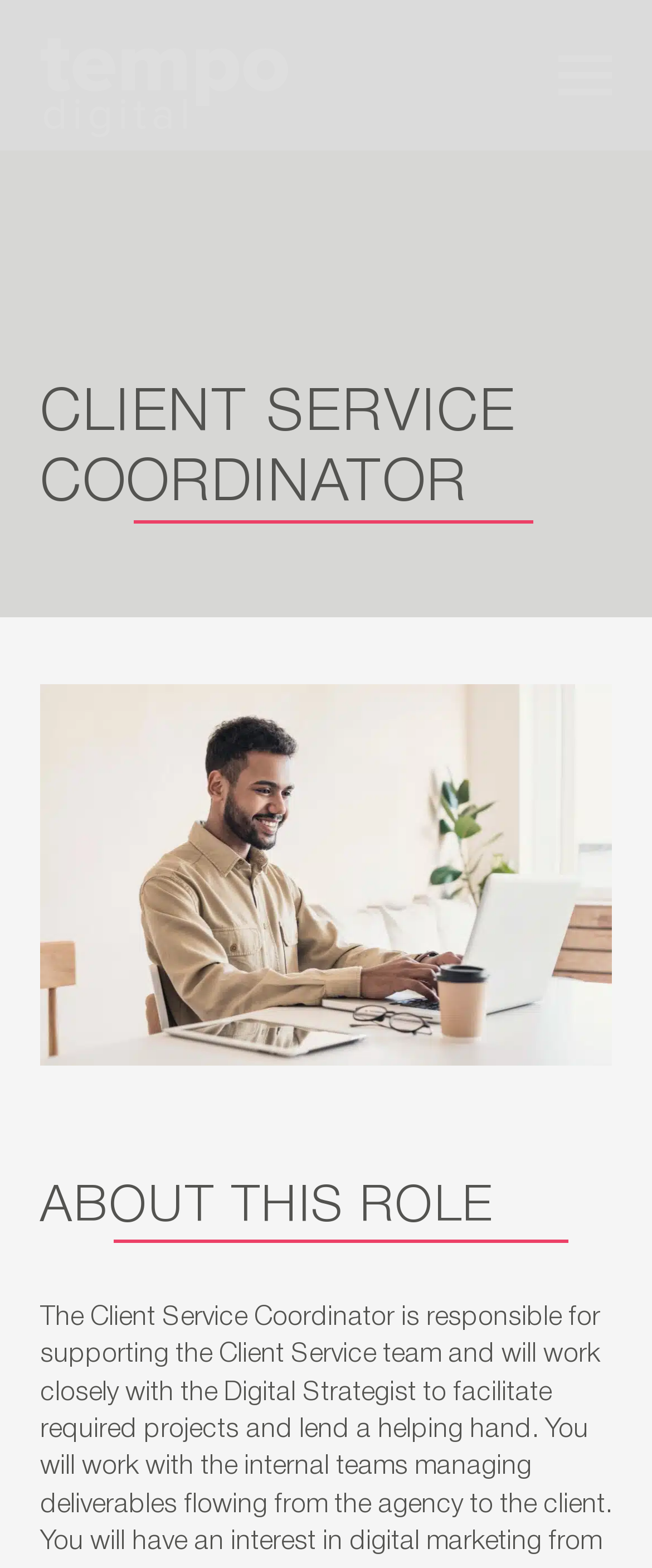What is the role being described on the webpage?
Identify the answer in the screenshot and reply with a single word or phrase.

Client Service Coordinator